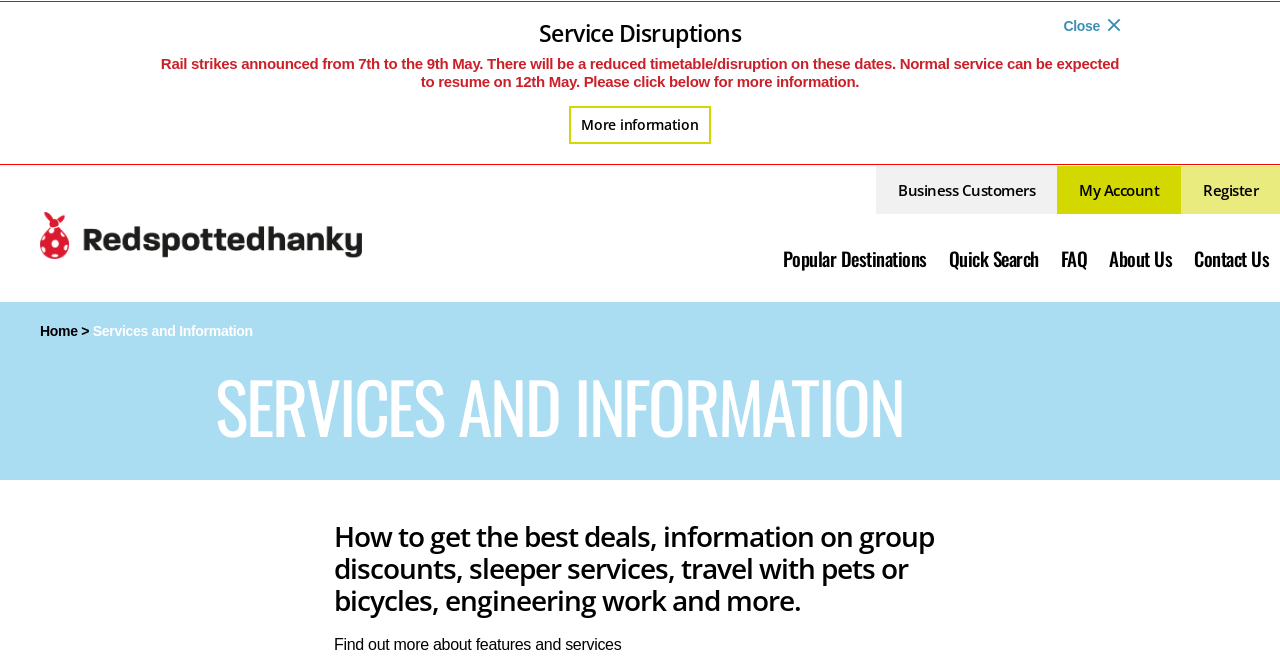Based on the description "Services and Information", find the bounding box of the specified UI element.

[0.072, 0.484, 0.198, 0.508]